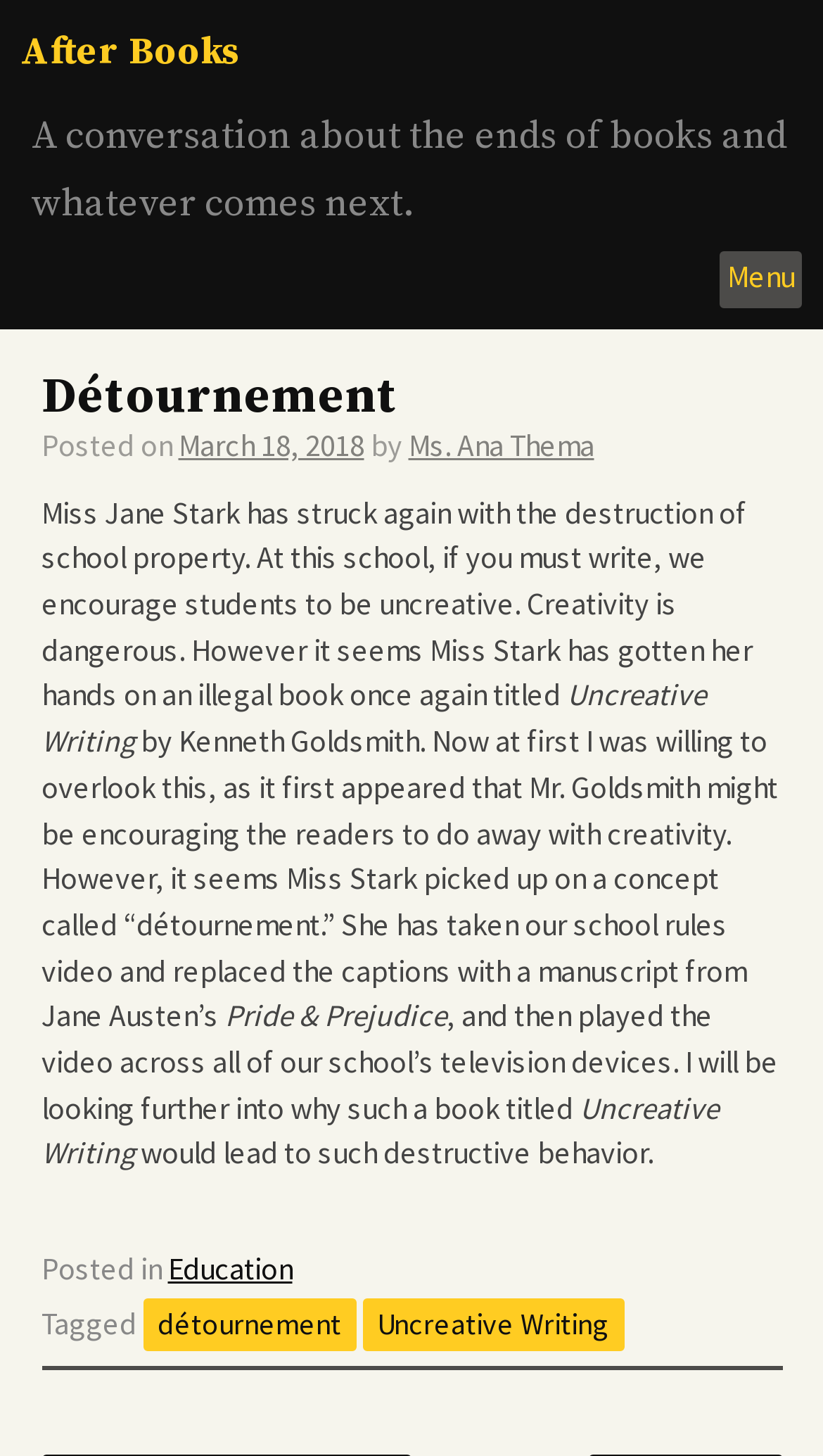Using the format (top-left x, top-left y, bottom-right x, bottom-right y), and given the element description, identify the bounding box coordinates within the screenshot: Education

[0.204, 0.858, 0.355, 0.884]